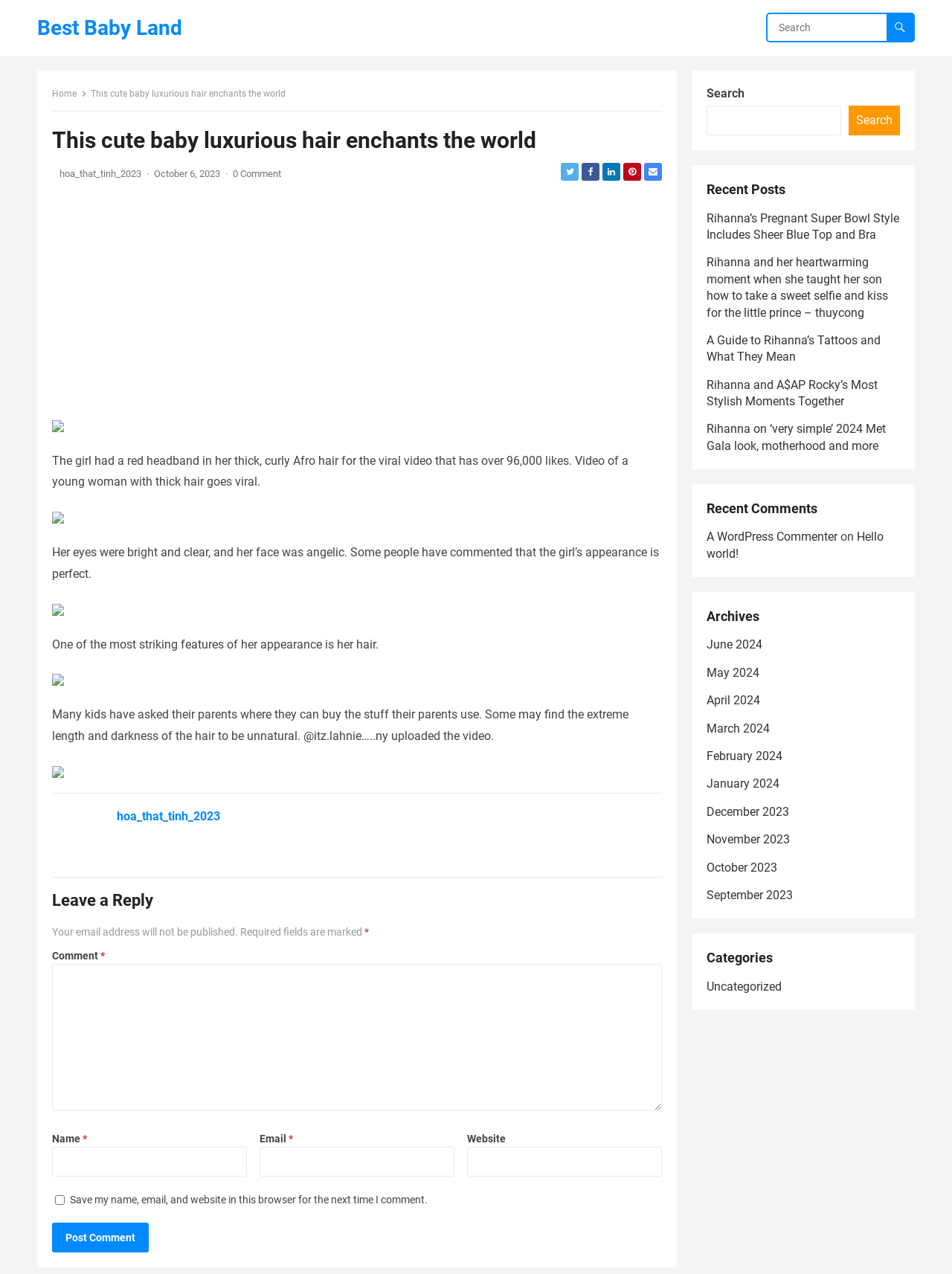Can you specify the bounding box coordinates of the area that needs to be clicked to fulfill the following instruction: "Click on Facebook"?

None